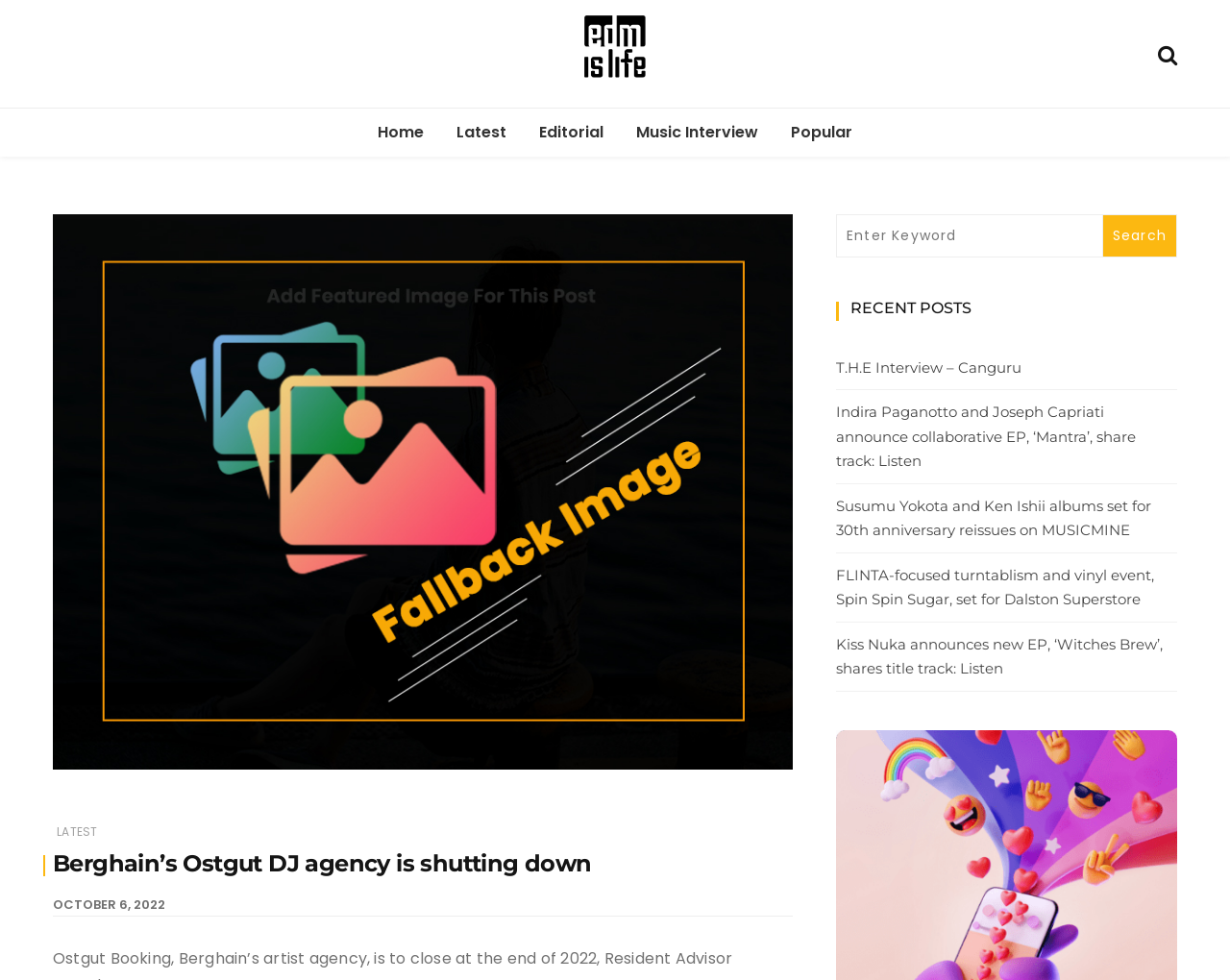Please find the bounding box coordinates of the element that must be clicked to perform the given instruction: "Check recent posts". The coordinates should be four float numbers from 0 to 1, i.e., [left, top, right, bottom].

[0.68, 0.302, 0.957, 0.338]